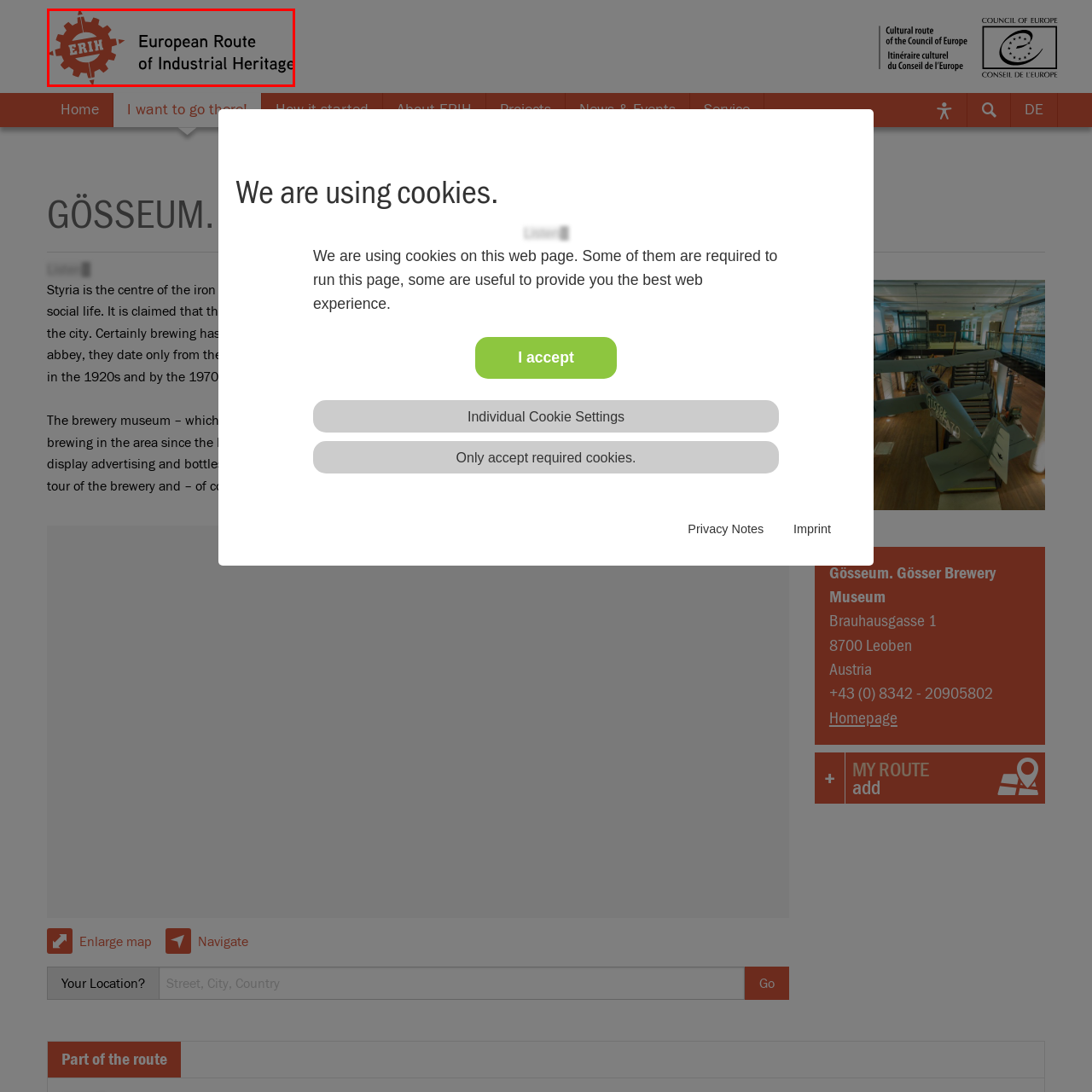Provide a detailed account of the visual content within the red-outlined section of the image.

The image features the logo of ERIH, the European Route of Industrial Heritage. It consists of a stylized gear design in the background, symbolizing industrial heritage, with the acronym "ERIH" prominently displayed in bold red letters across the center. To the right, the text reads "European Route of Industrial Heritage," highlighting the organization's mission to promote and preserve Europe’s industrial history and heritage sites. This logo represents a network that seeks to enhance cultural tourism by connecting various key locations related to Europe’s industrial past.